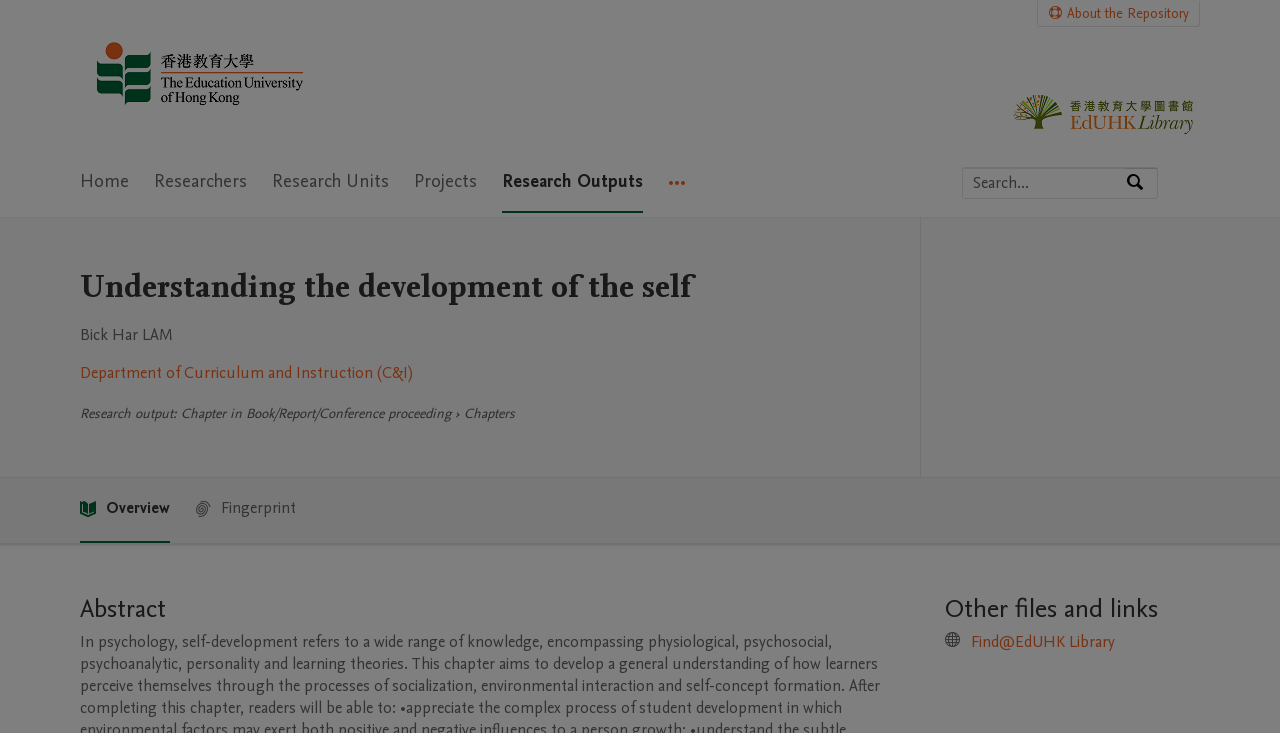Extract the heading text from the webpage.

Understanding the development of the self